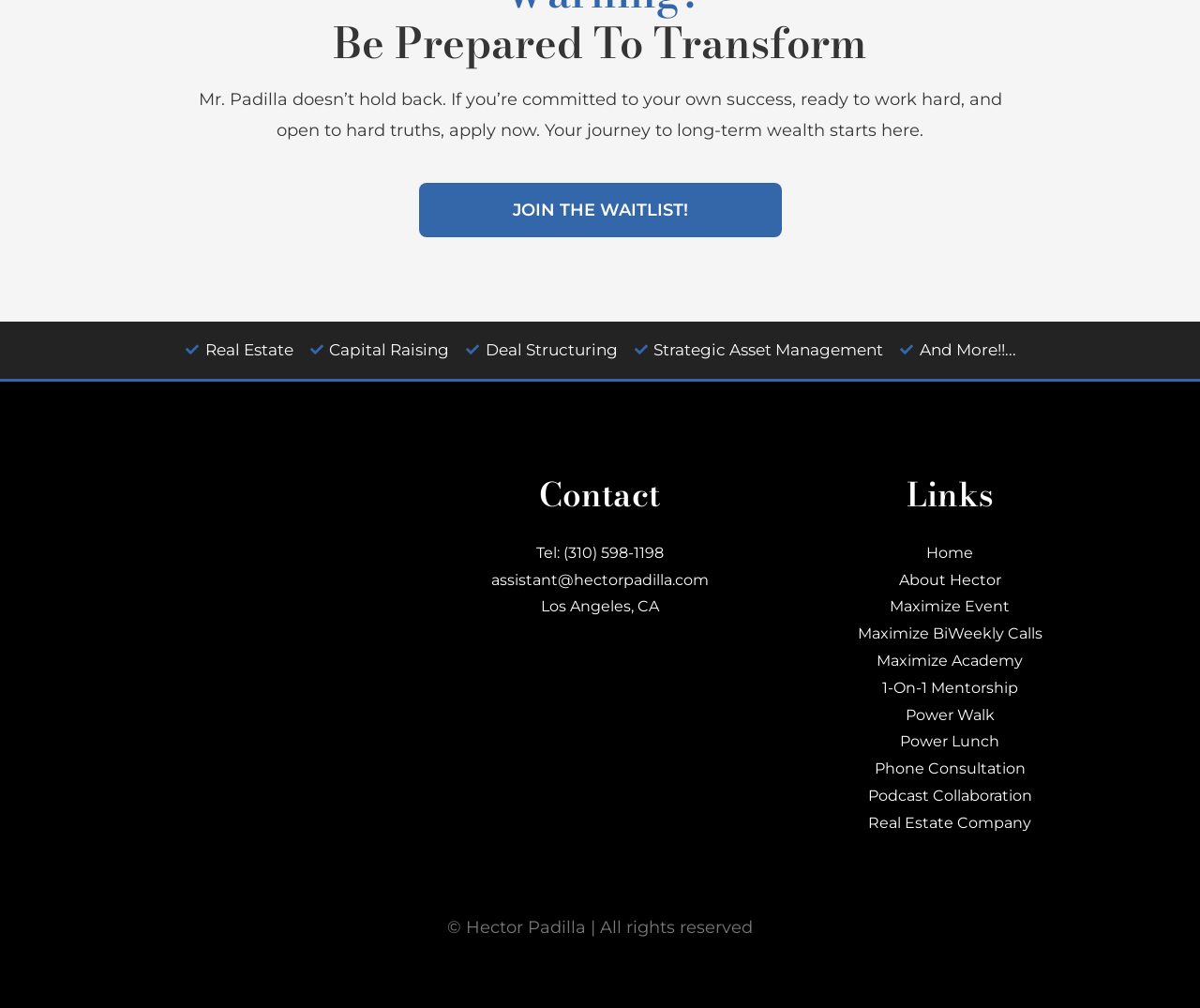Please specify the coordinates of the bounding box for the element that should be clicked to carry out this instruction: "Contact via phone number". The coordinates must be four float numbers between 0 and 1, formatted as [left, top, right, bottom].

[0.362, 0.536, 0.638, 0.562]